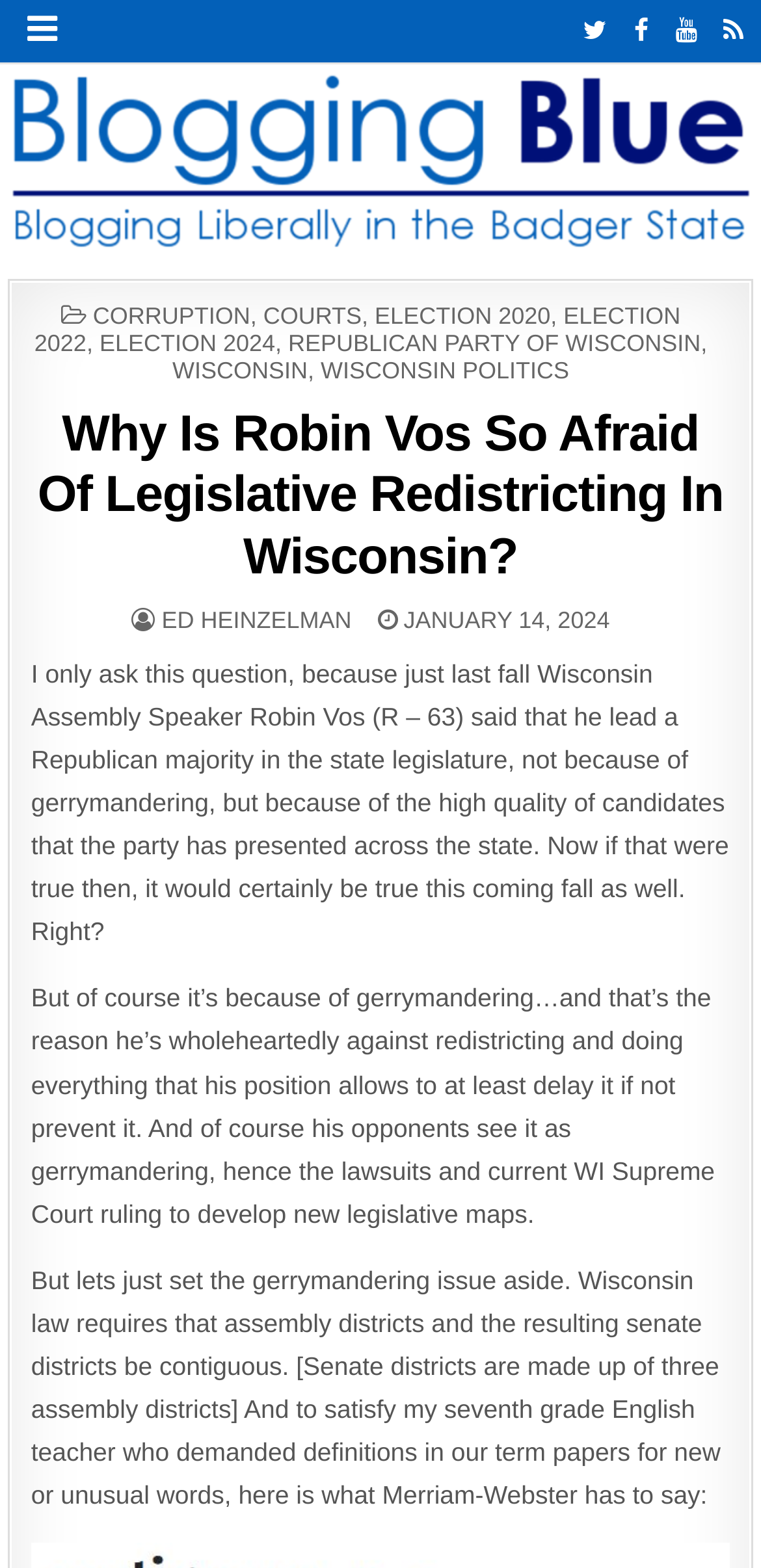Highlight the bounding box coordinates of the region I should click on to meet the following instruction: "Click on Facebook link".

[0.818, 0.007, 0.866, 0.031]